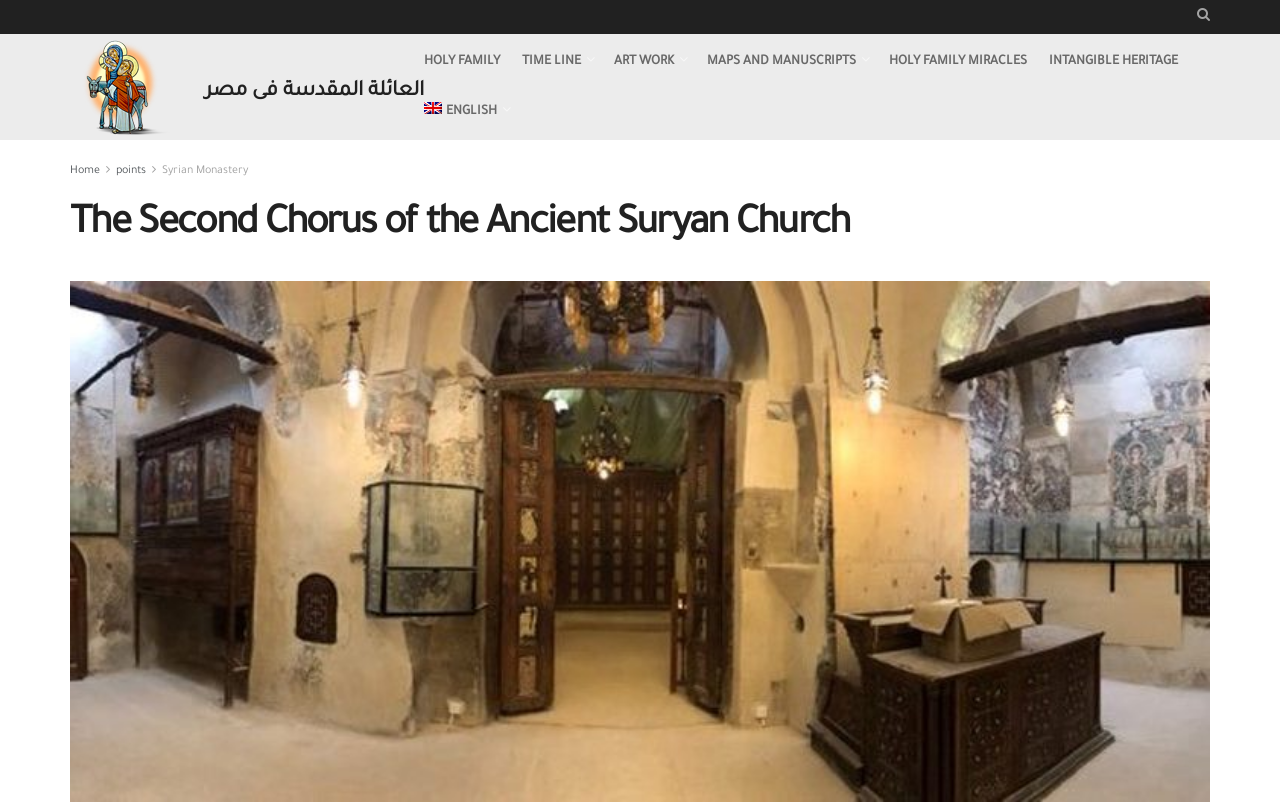From the element description: "alt="Holy Family in Egypt"", extract the bounding box coordinates of the UI element. The coordinates should be expressed as four float numbers between 0 and 1, in the order [left, top, right, bottom].

[0.055, 0.046, 0.133, 0.17]